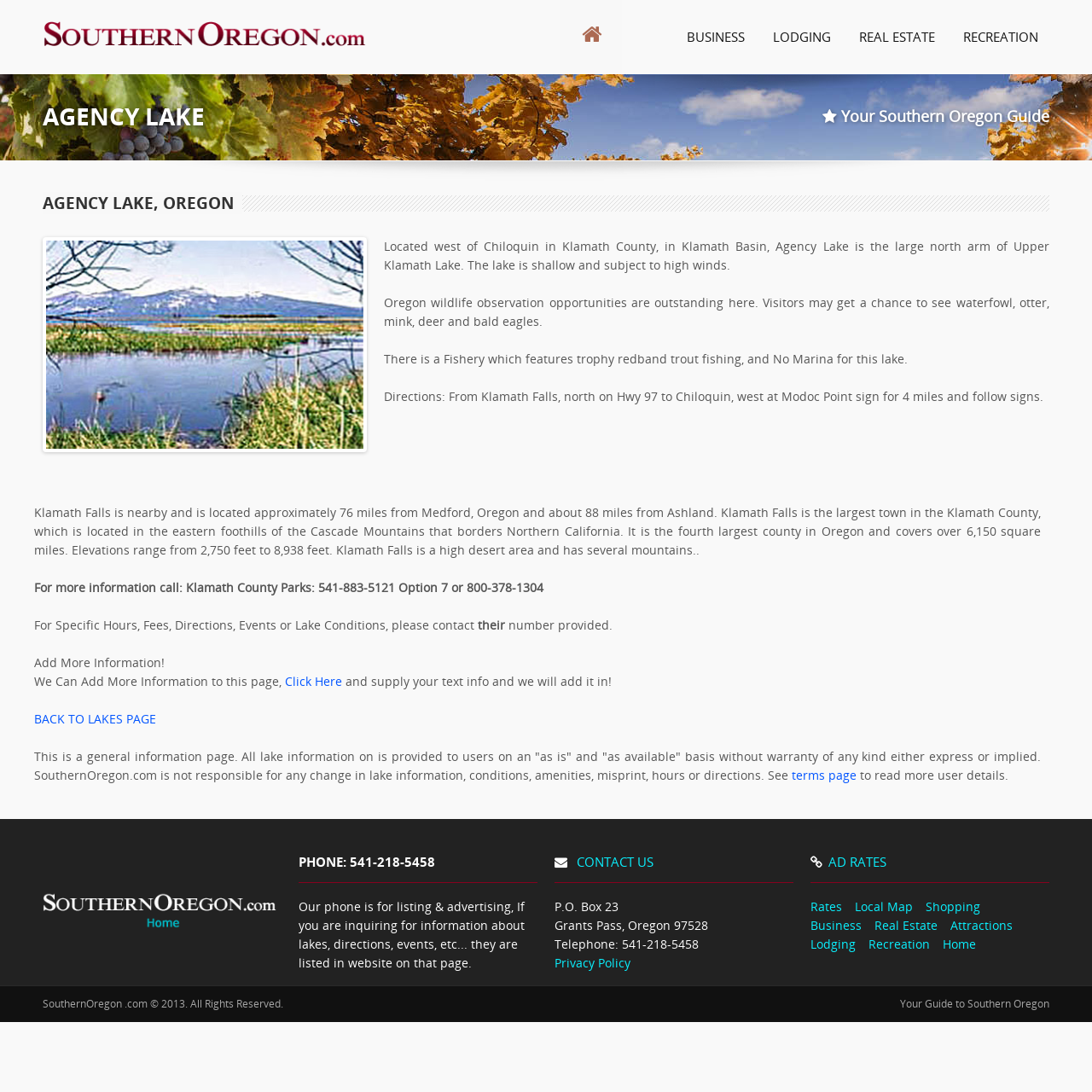What is the purpose of the phone number 541-218-5458?
Please give a detailed and elaborate answer to the question.

The webpage has a text 'Our phone is for listing & advertising, If you are inquiring for information about lakes, directions, events, etc... they are listed in website on that page.' which indicates that the phone number 541-218-5458 is for listing and advertising purposes.